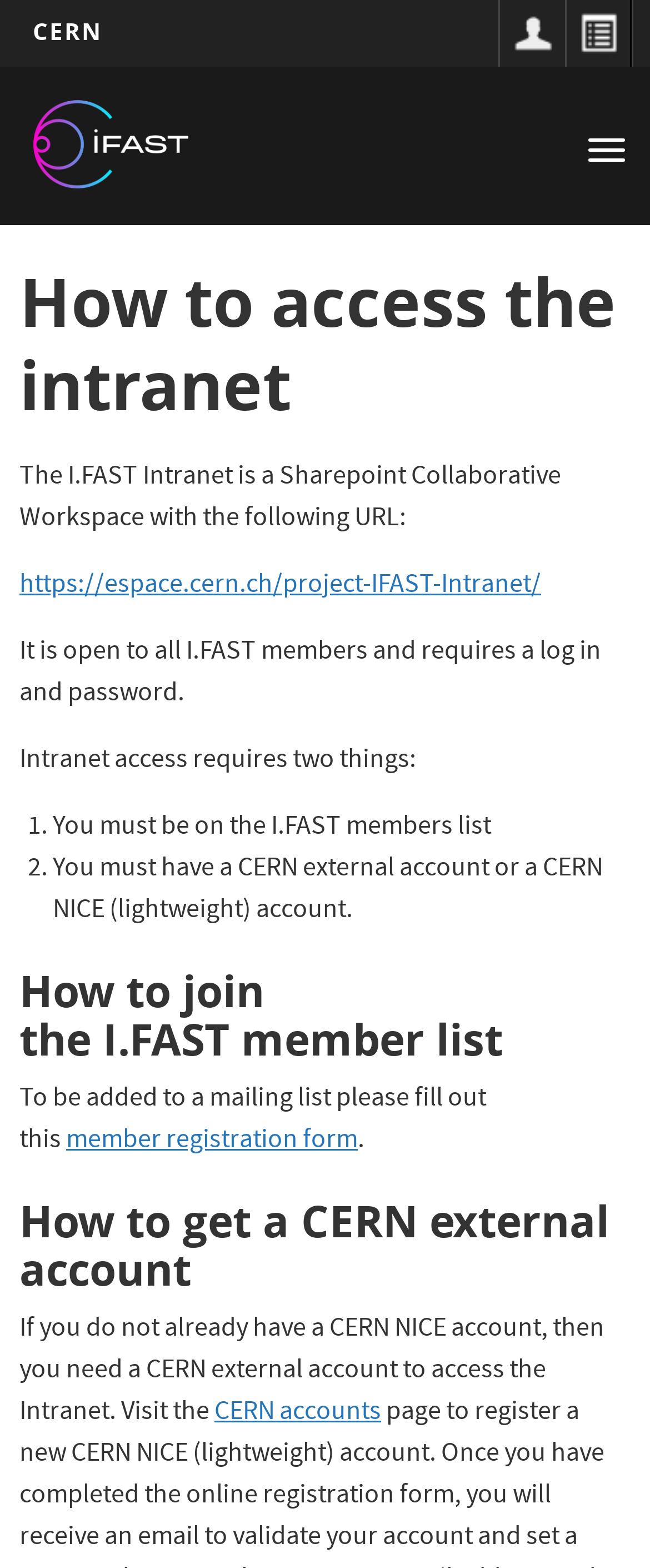Please find the bounding box for the UI element described by: "CERN accounts".

[0.33, 0.889, 0.586, 0.915]